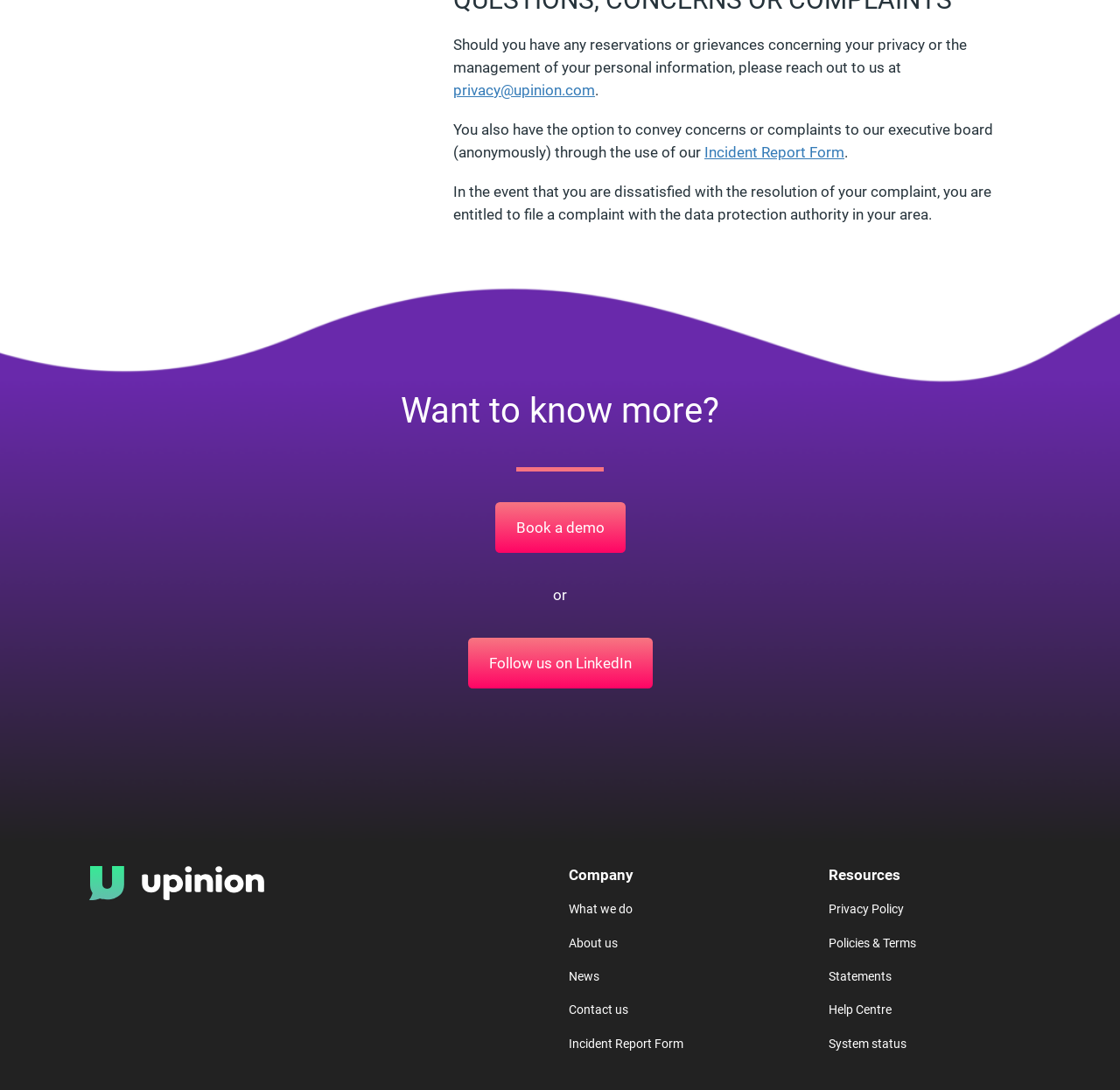What is the option to convey concerns or complaints to the executive board?
Please elaborate on the answer to the question with detailed information.

The option can be found in the text 'You also have the option to convey concerns or complaints to our executive board (anonymously) through the use of our' followed by a link with the text 'Incident Report Form'.